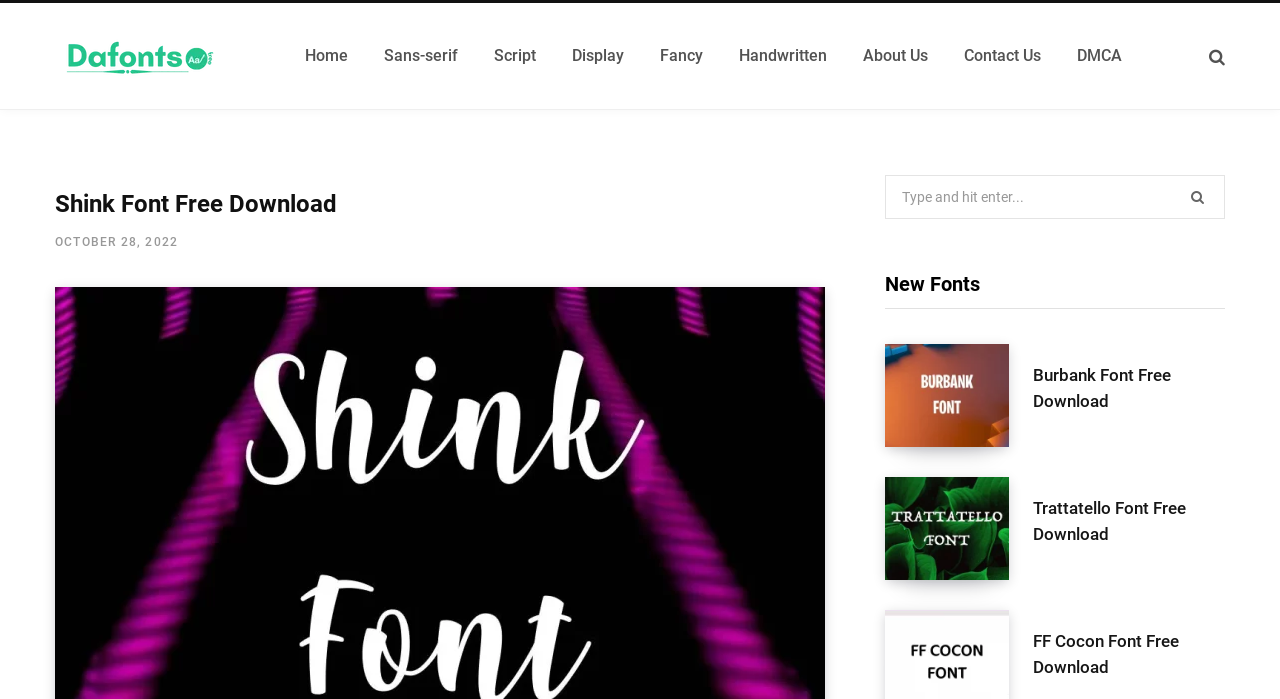Locate the bounding box coordinates of the element's region that should be clicked to carry out the following instruction: "Go to the home page". The coordinates need to be four float numbers between 0 and 1, i.e., [left, top, right, bottom].

[0.224, 0.03, 0.286, 0.13]